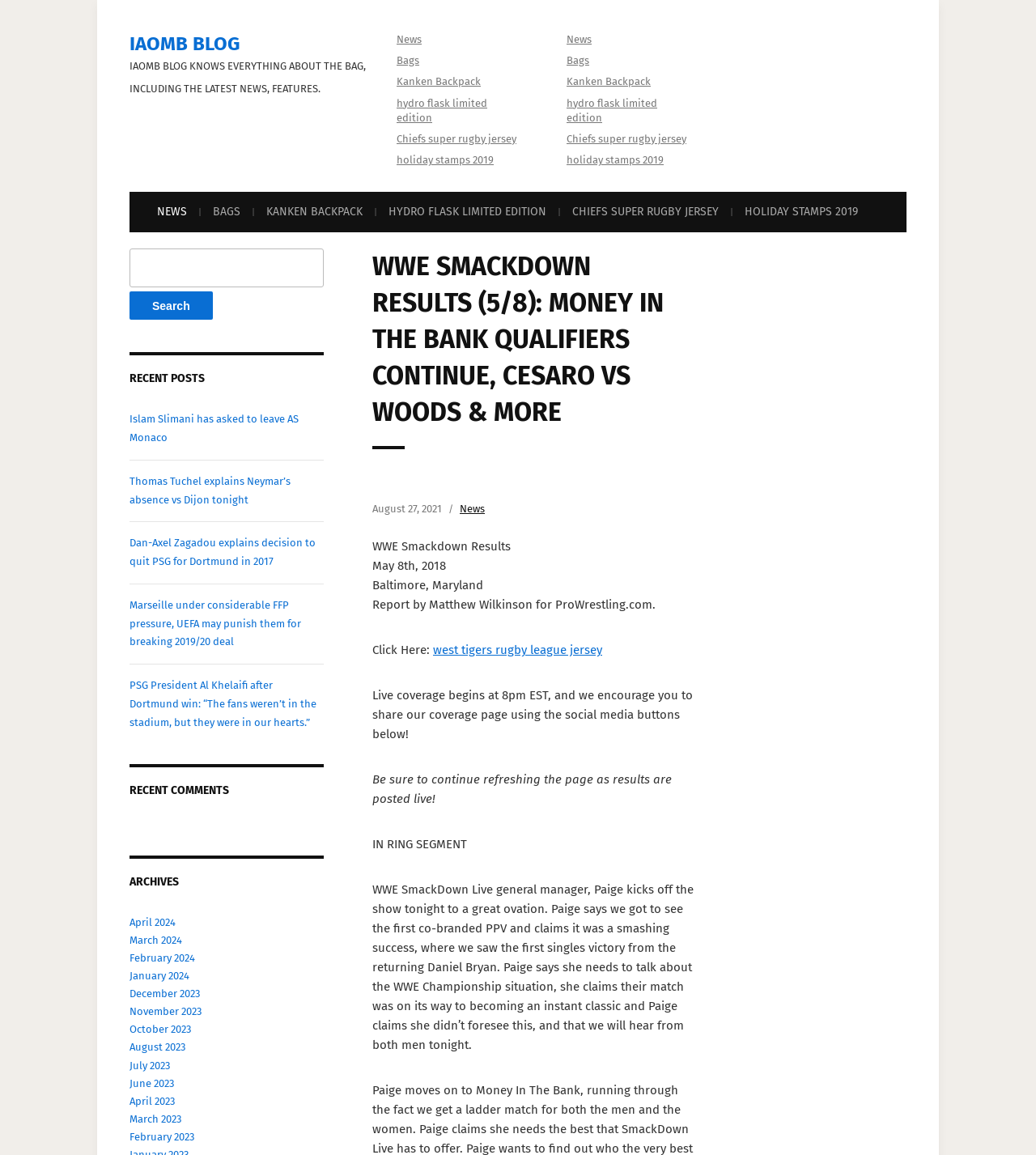Using the provided element description: "holiday stamps 2019", determine the bounding box coordinates of the corresponding UI element in the screenshot.

[0.547, 0.133, 0.641, 0.144]